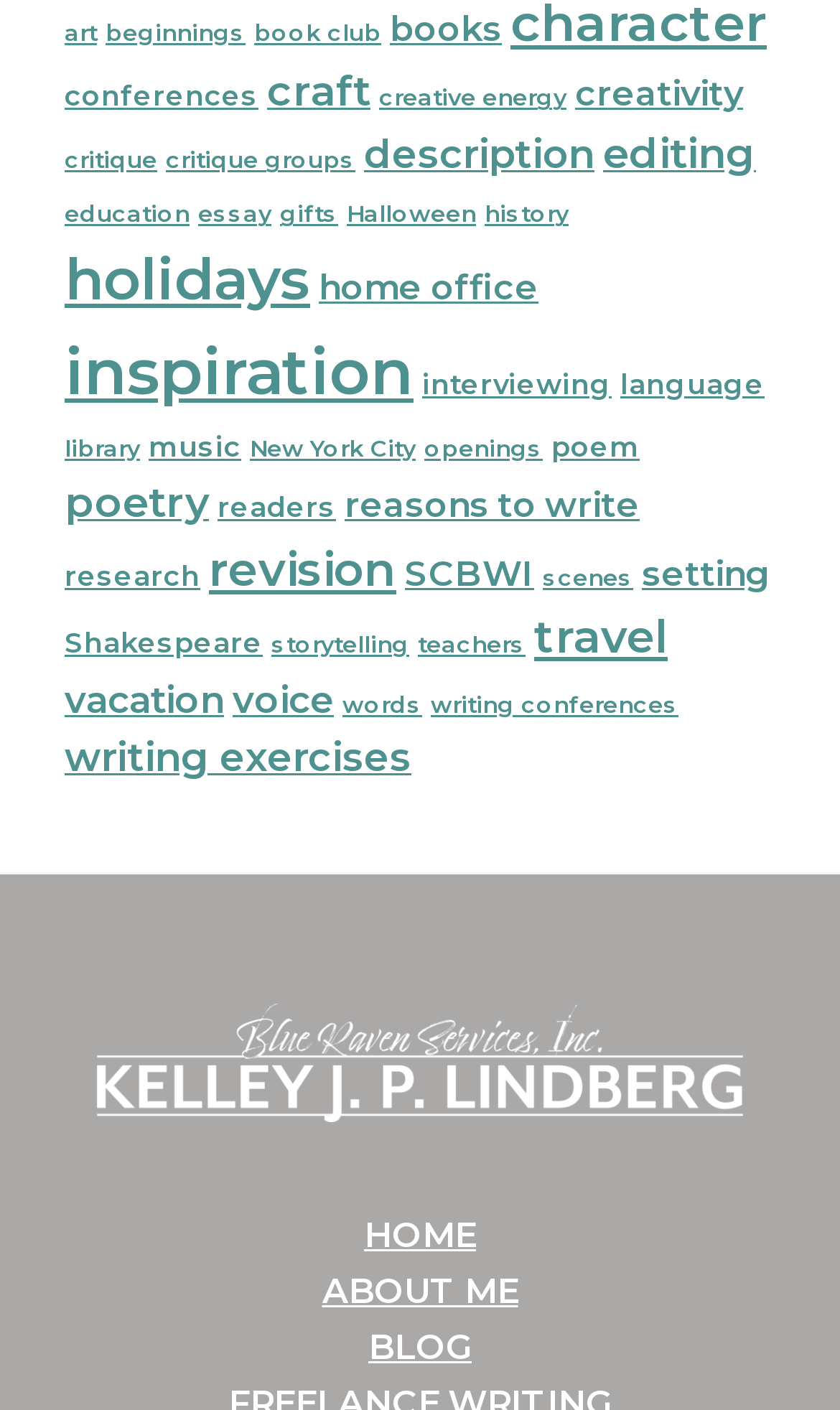How many items are under the 'holidays' category?
Using the image as a reference, answer the question with a short word or phrase.

21